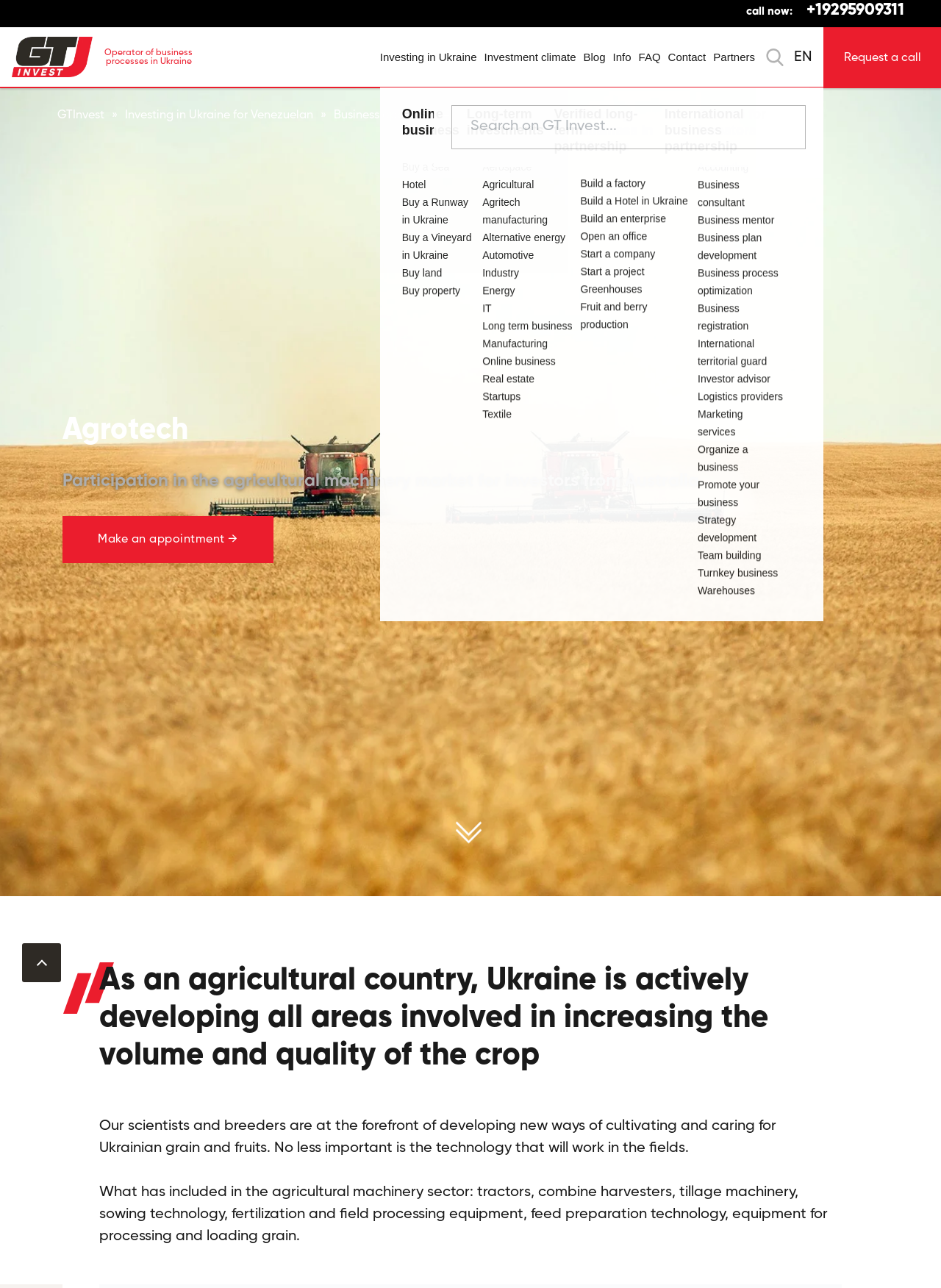Utilize the details in the image to thoroughly answer the following question: What is the phone number to call?

The phone number can be found next to the 'call now:' text at the top-right corner of the webpage.